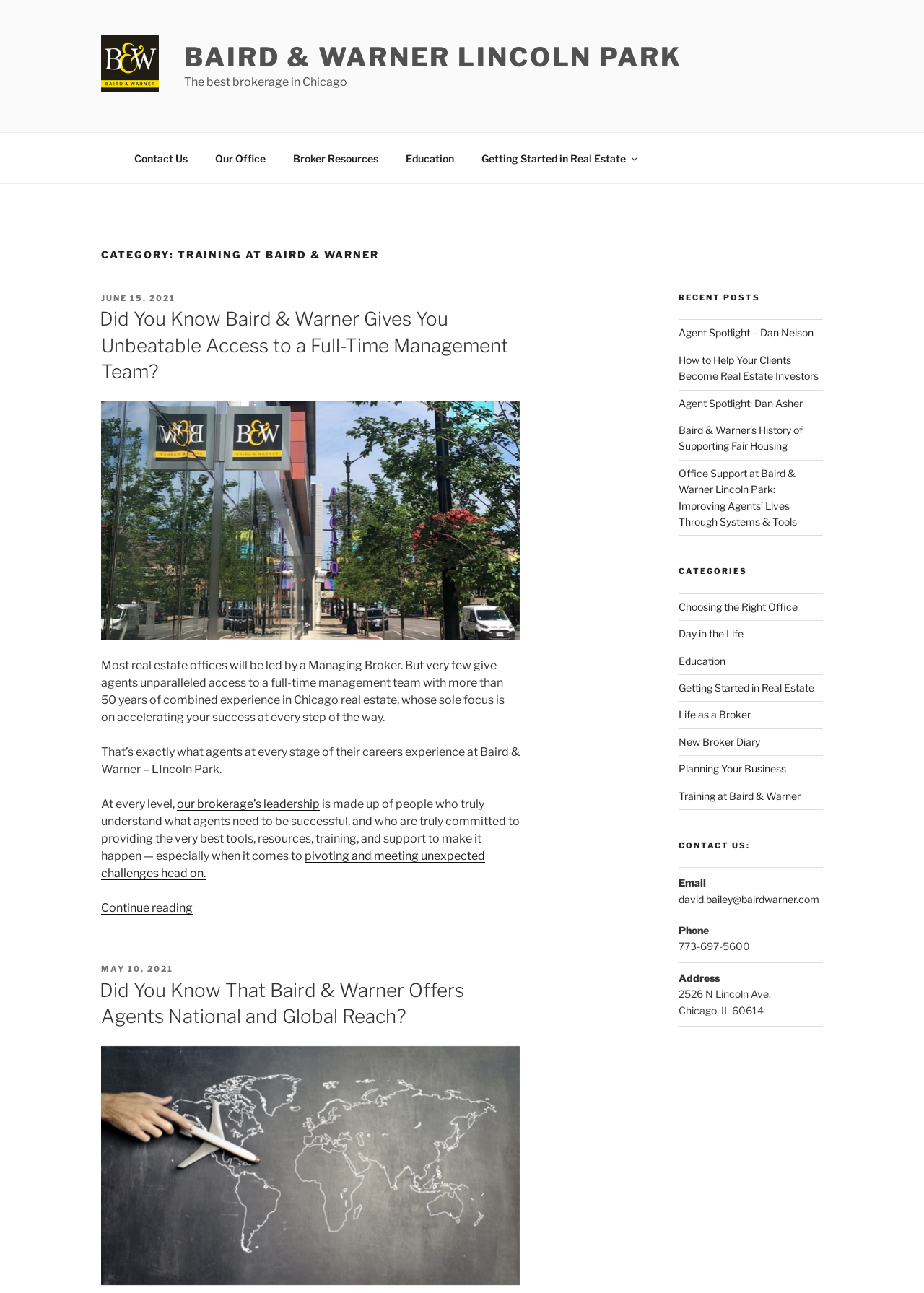Respond to the following question using a concise word or phrase: 
What is the phone number of the office?

773-697-5600